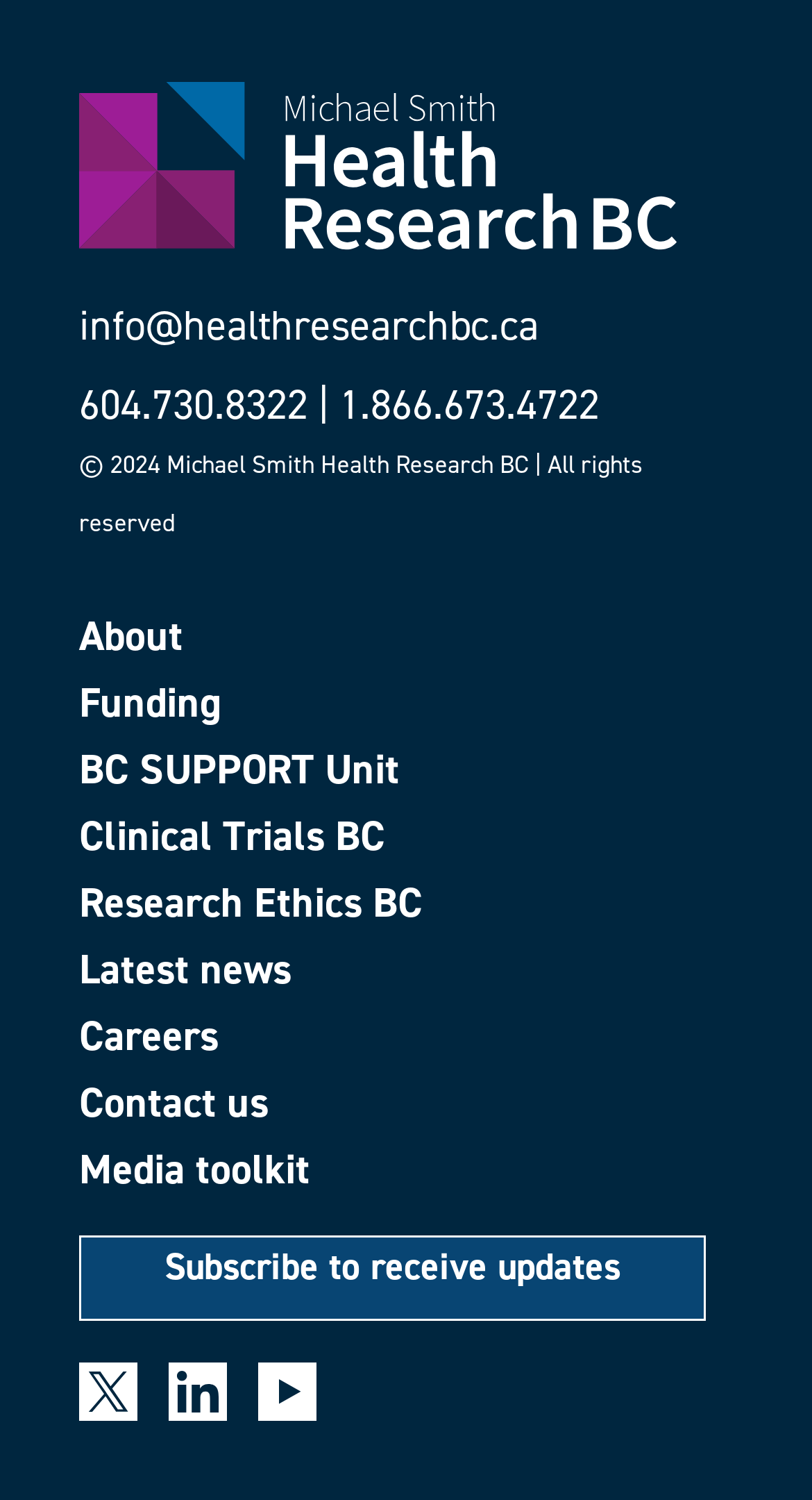Determine the bounding box coordinates for the area that should be clicked to carry out the following instruction: "Click on Funding".

[0.097, 0.455, 0.903, 0.482]